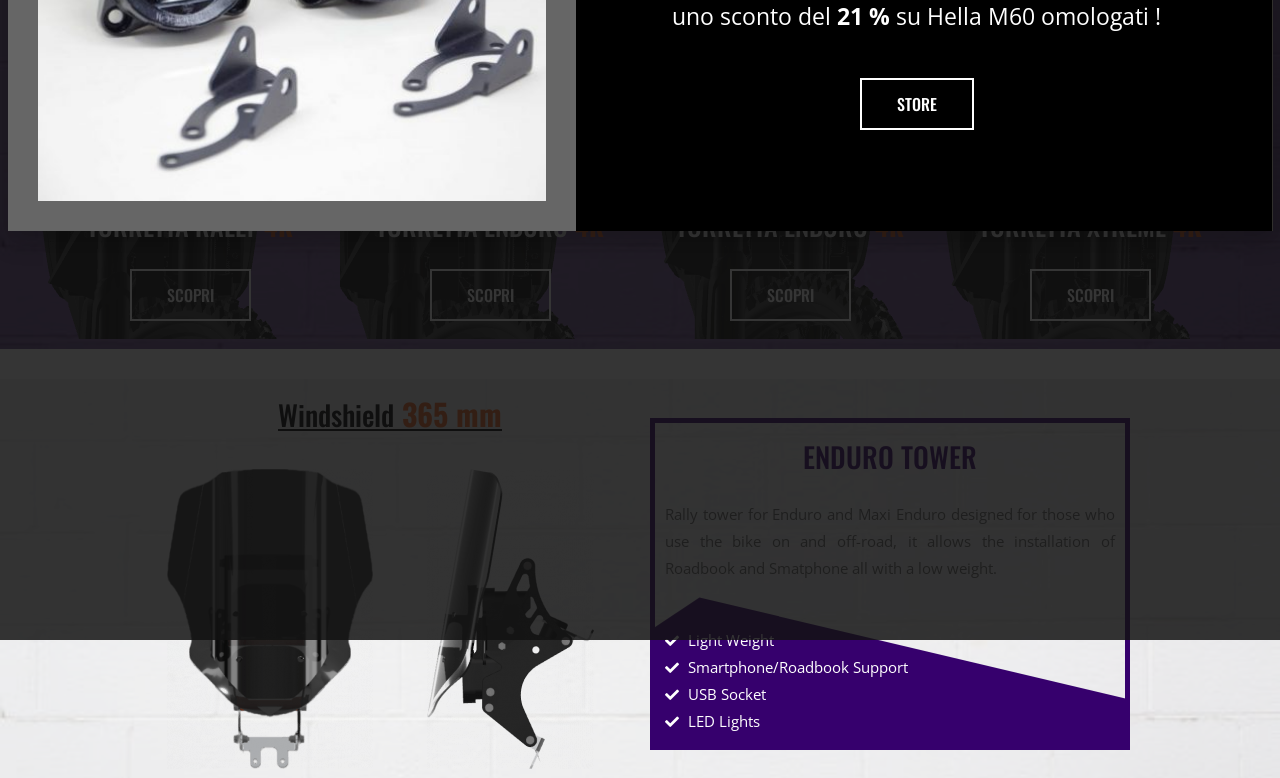Provide the bounding box coordinates of the HTML element described as: "SCOPRI". The bounding box coordinates should be four float numbers between 0 and 1, i.e., [left, top, right, bottom].

[0.336, 0.346, 0.43, 0.413]